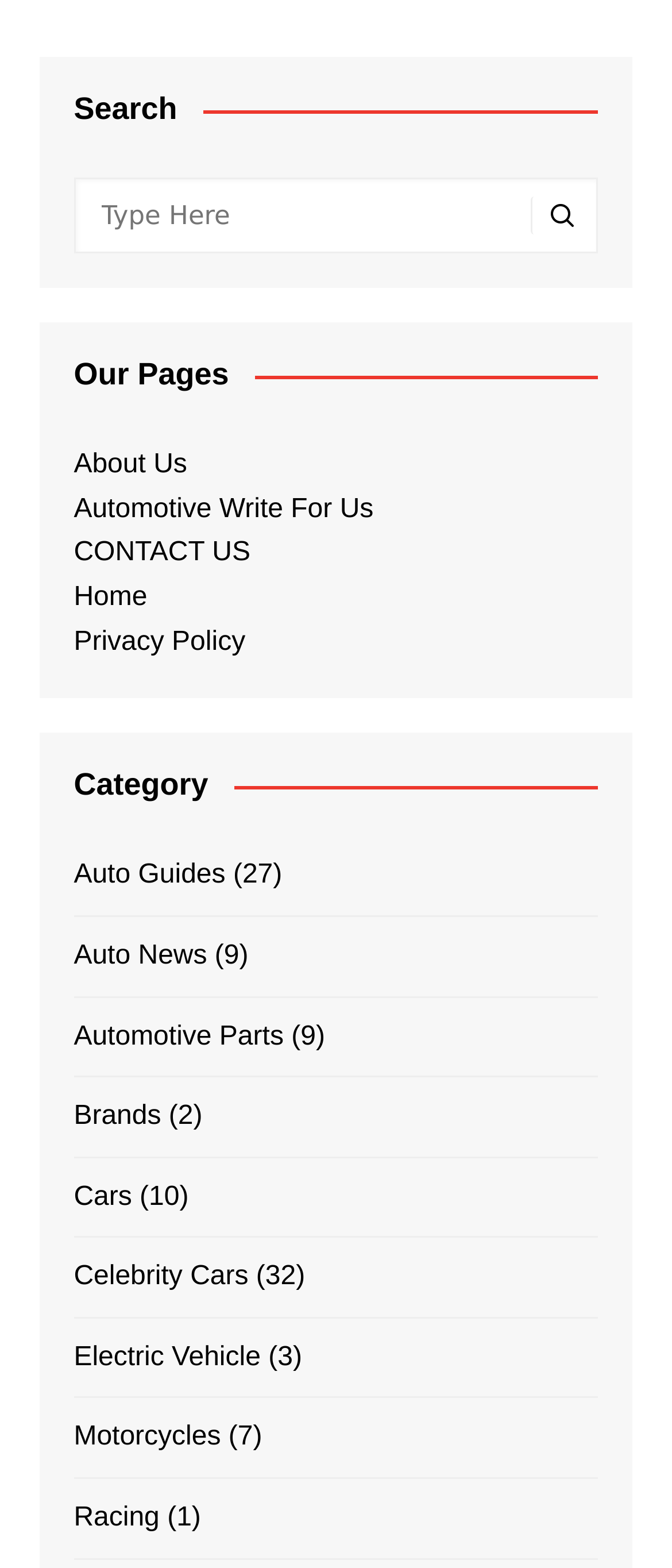How many categories are listed on the webpage?
Please provide a single word or phrase in response based on the screenshot.

9